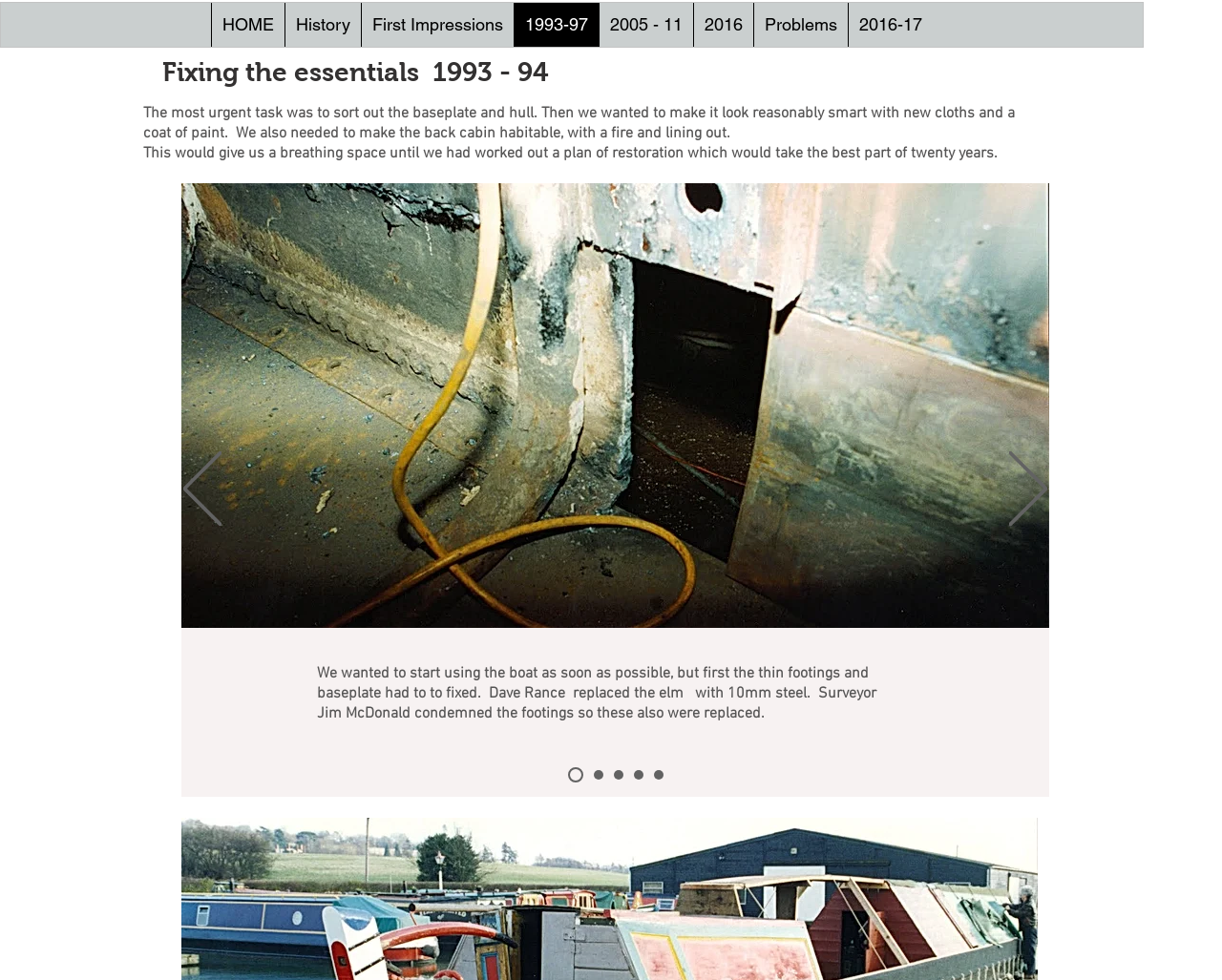Show the bounding box coordinates of the element that should be clicked to complete the task: "View slideshow".

[0.148, 0.187, 0.859, 0.813]